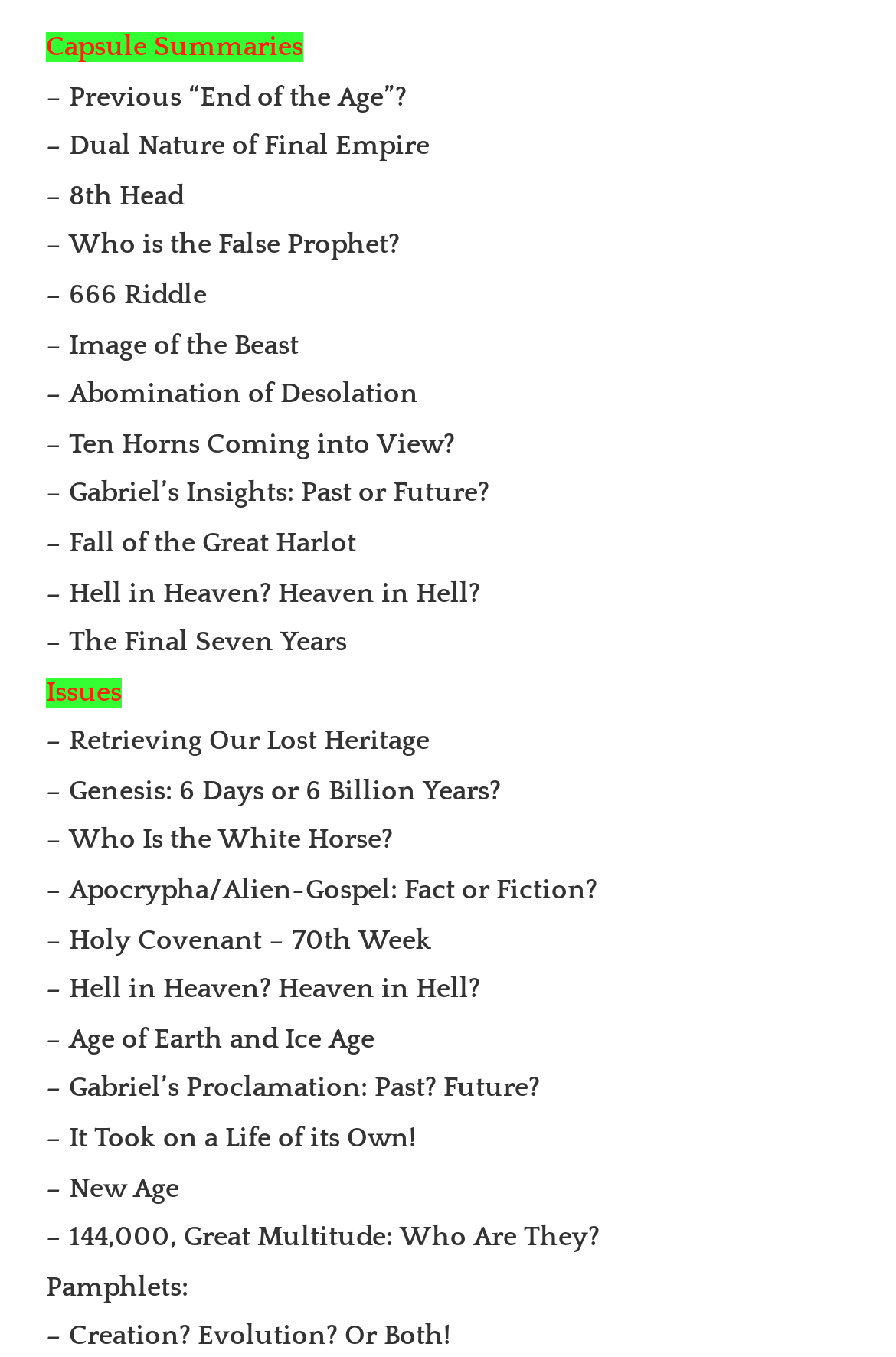Identify the bounding box coordinates of the part that should be clicked to carry out this instruction: "Click on 'Capsule Summaries'".

[0.051, 0.024, 0.338, 0.046]